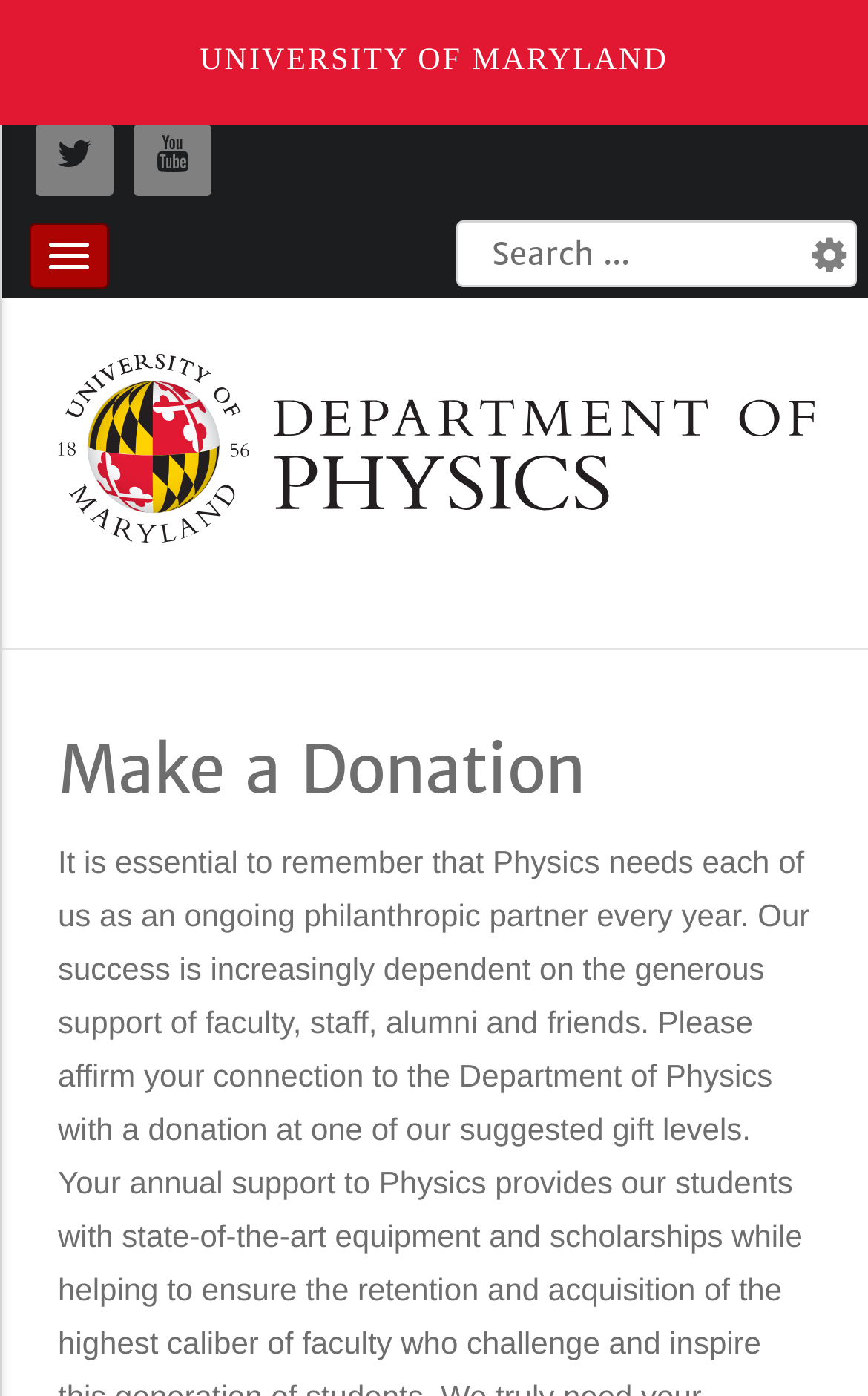Please extract and provide the main headline of the webpage.

Make a Donation